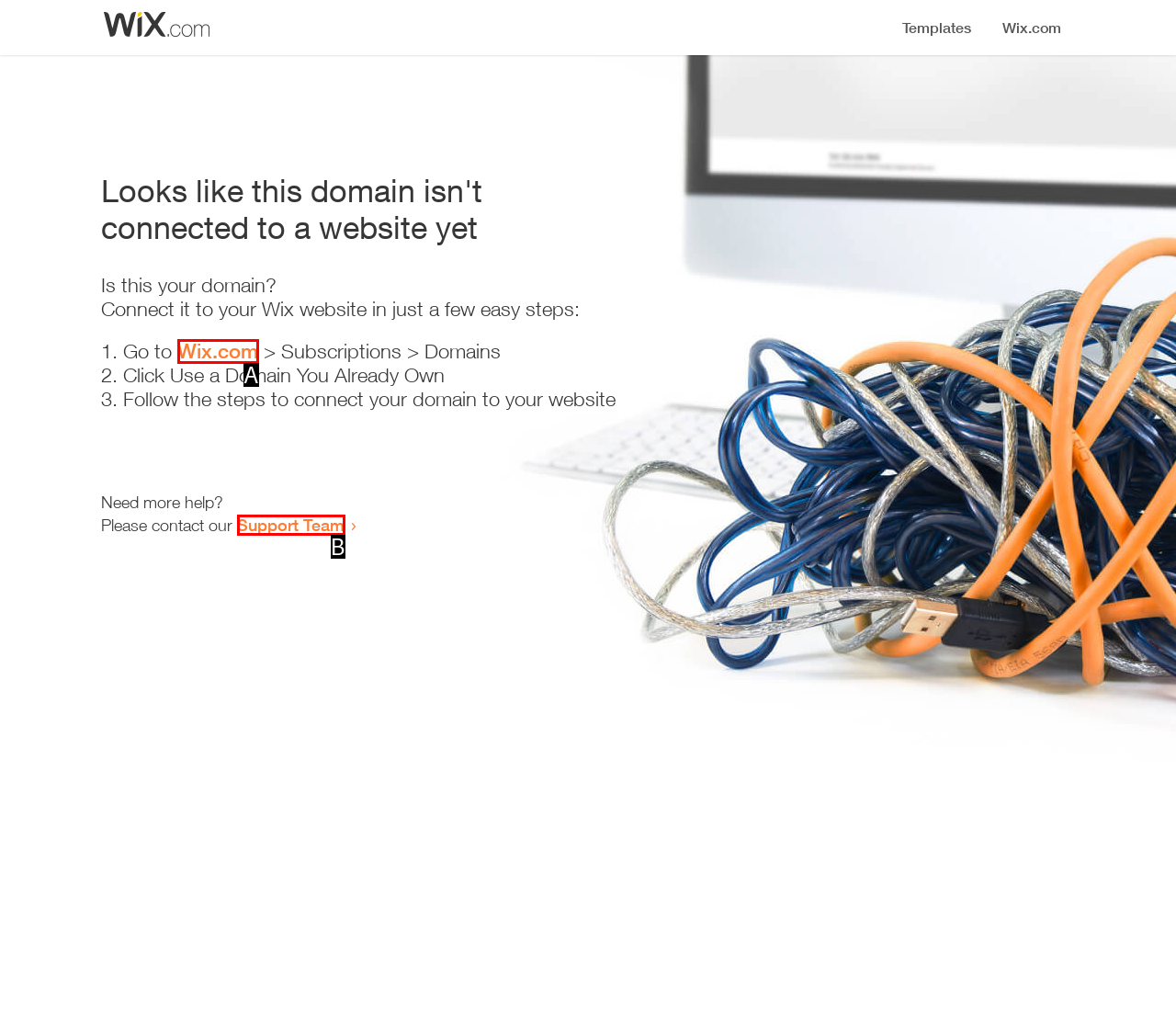Find the option that matches this description: Support Team
Provide the matching option's letter directly.

B